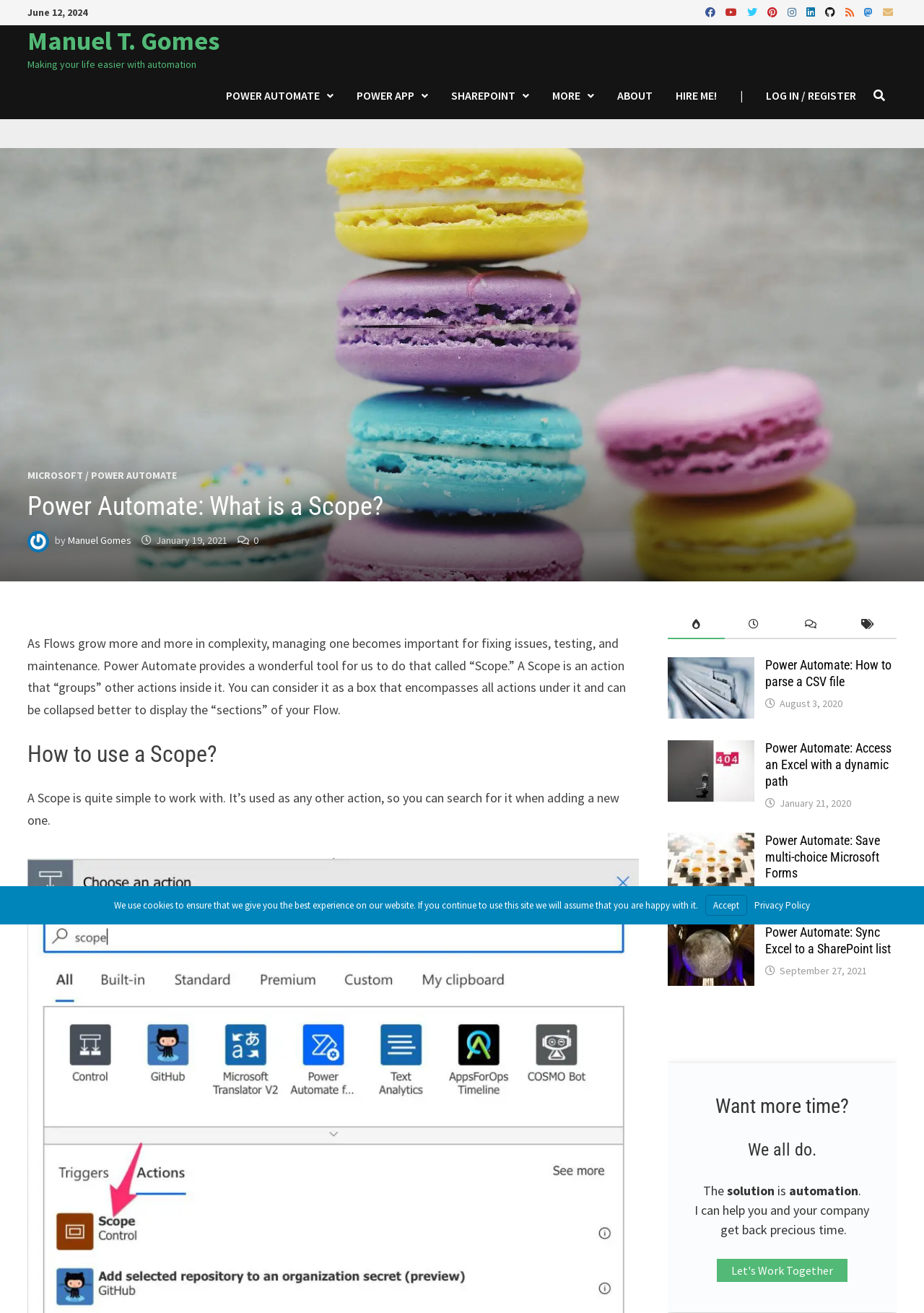Using the provided element description: "Log In / Register", determine the bounding box coordinates of the corresponding UI element in the screenshot.

[0.816, 0.055, 0.939, 0.091]